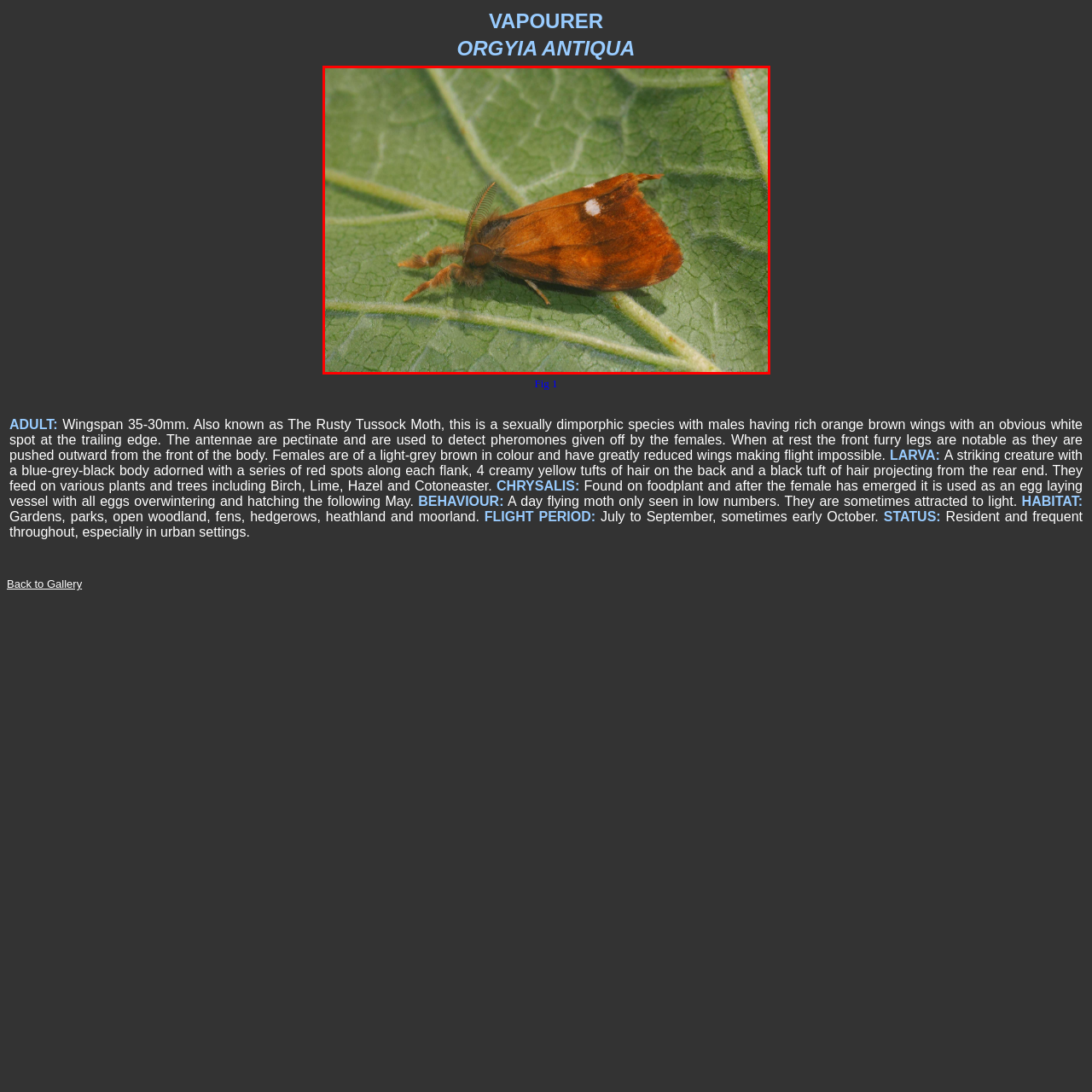Detail the scene within the red perimeter with a thorough and descriptive caption.

The image showcases the "Eugnorisma glareosa," commonly known as the Rusty Tussock Moth. This striking moth features rich orange-brown wings with a prominent white spot at the trailing edge, making it easily identifiable. The moth's distinctive pectinate antennae serve to detect pheromones released by females, an essential component of their reproductive behavior. 

In this image, the moth is resting on a vibrant green leaf, which highlights its natural coloration and intricate details. Adult males exhibit sexual dimorphism, while females are typically larger with muted colors and reduced wings, rendering them flightless. The larvae of this species are equally captivating, characterized by a blue-grey-black body adorned with red spots and creamy yellow tufts of hair. 

The Rusty Tussock Moth is commonly found in varied habitats such as gardens, parks, and woodland, and it is most active from July to September, displaying day-flying behavior. This photograph captures the essence of this fascinating species in its natural environment.